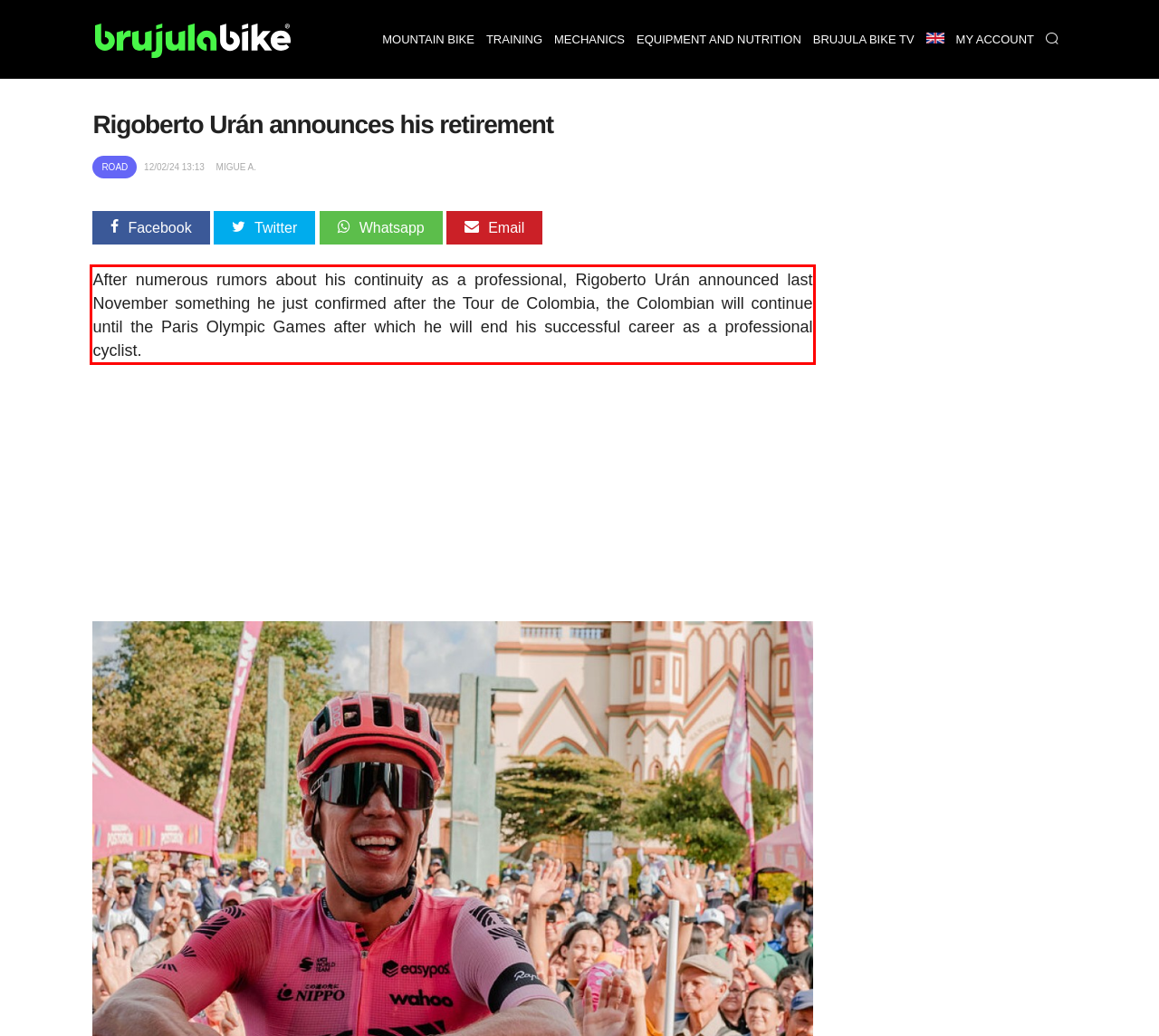You are given a webpage screenshot with a red bounding box around a UI element. Extract and generate the text inside this red bounding box.

After numerous rumors about his continuity as a professional, Rigoberto Urán announced last November something he just confirmed after the Tour de Colombia, the Colombian will continue until the Paris Olympic Games after which he will end his successful career as a professional cyclist.